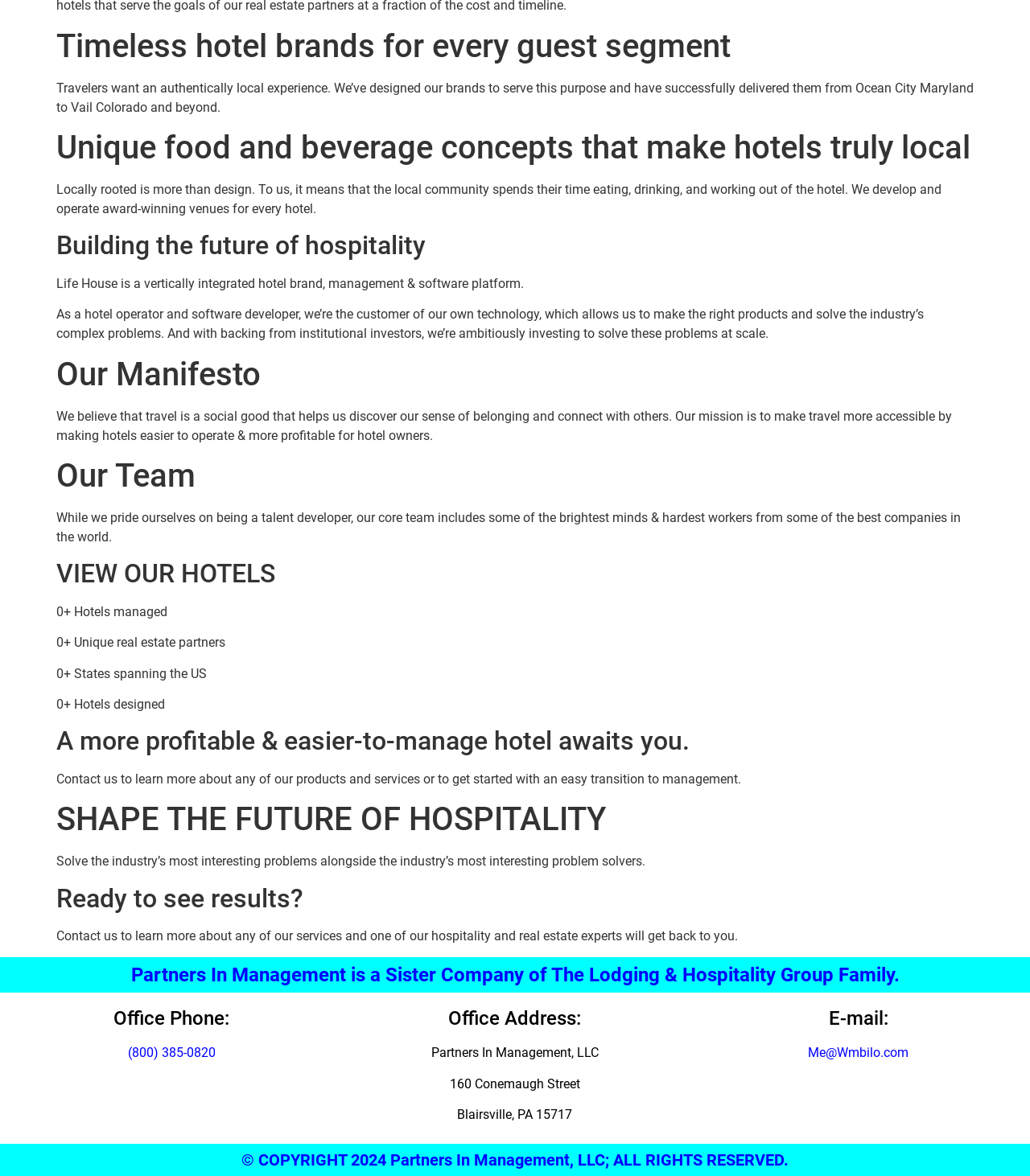What is the address of Partners In Management, LLC? From the image, respond with a single word or brief phrase.

160 Conemaugh Street, Blairsville, PA 15717